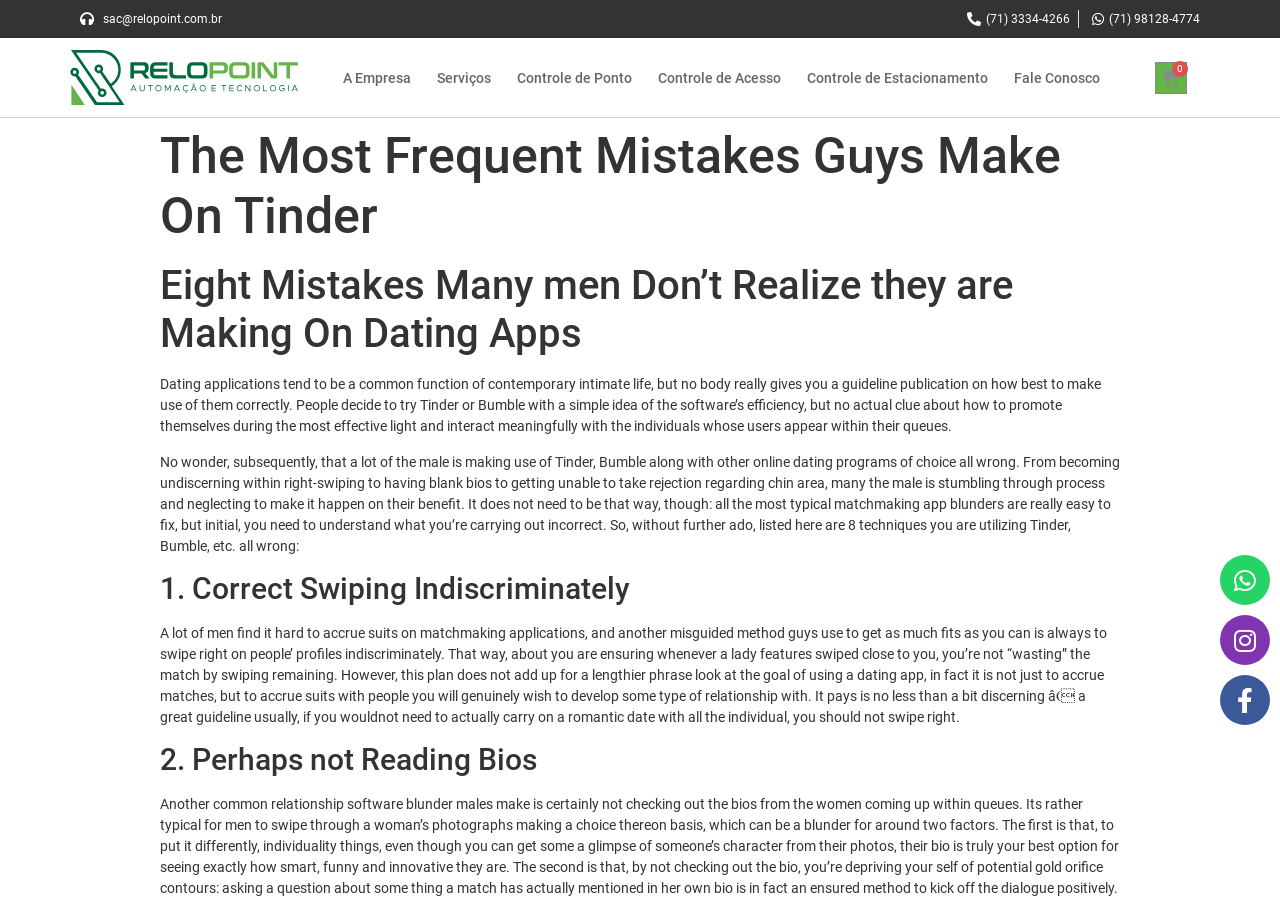Please identify the bounding box coordinates of the clickable element to fulfill the following instruction: "Click the 'A Empresa' link". The coordinates should be four float numbers between 0 and 1, i.e., [left, top, right, bottom].

[0.268, 0.074, 0.321, 0.096]